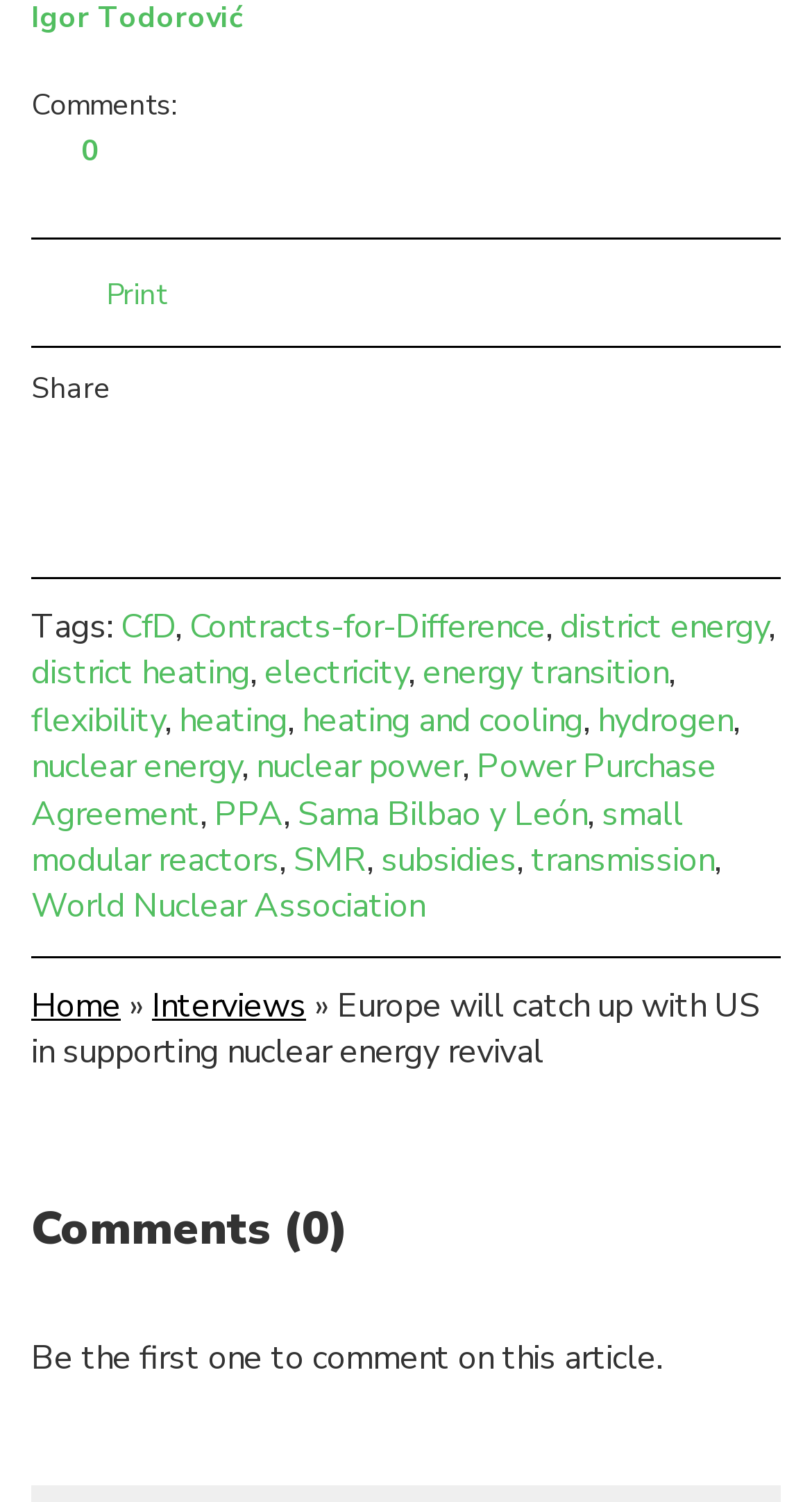Given the description of a UI element: "Sama Bilbao y León", identify the bounding box coordinates of the matching element in the webpage screenshot.

[0.367, 0.526, 0.723, 0.557]